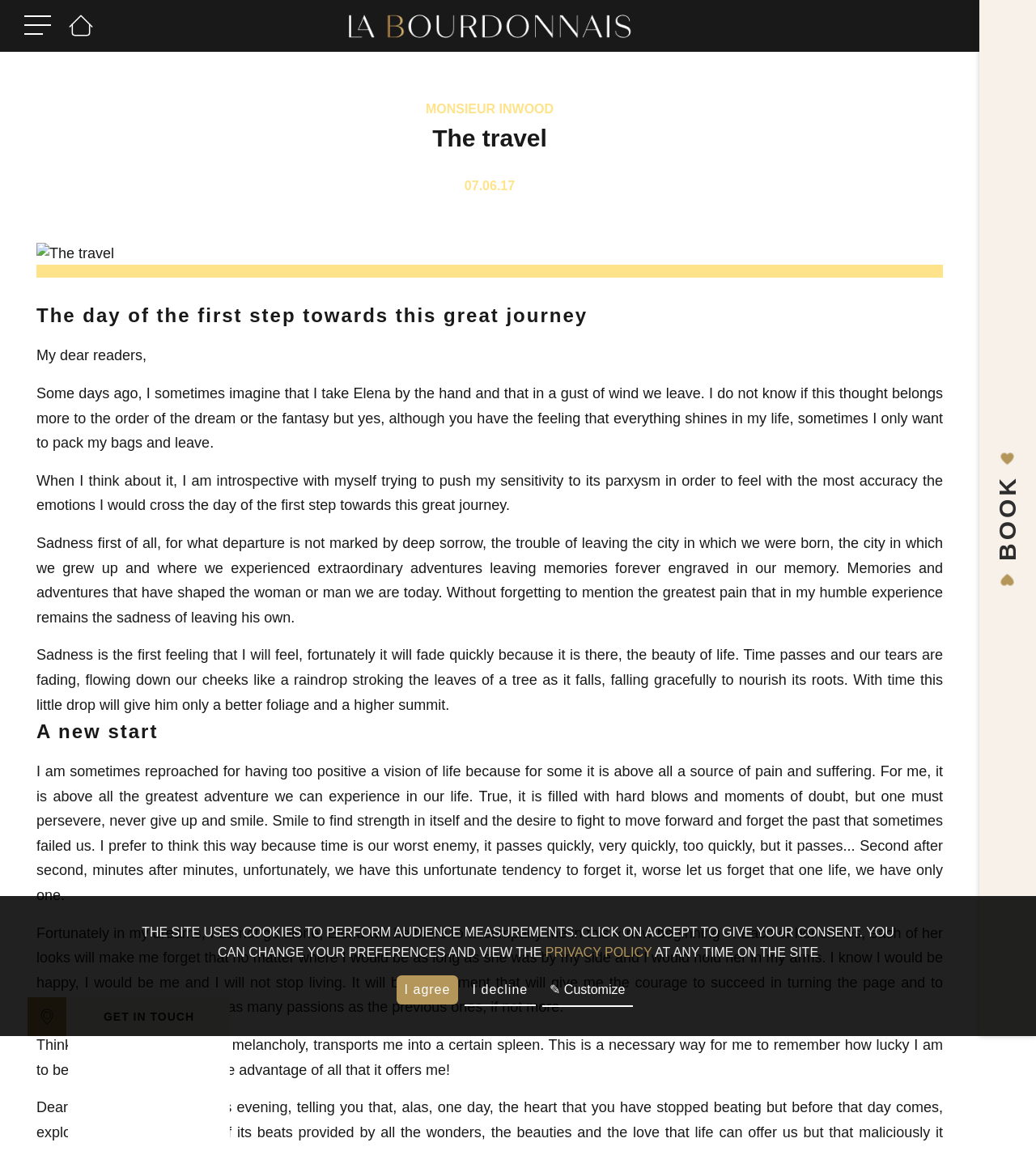Please determine the bounding box coordinates of the area that needs to be clicked to complete this task: 'Open the menu'. The coordinates must be four float numbers between 0 and 1, formatted as [left, top, right, bottom].

[0.023, 0.013, 0.049, 0.032]